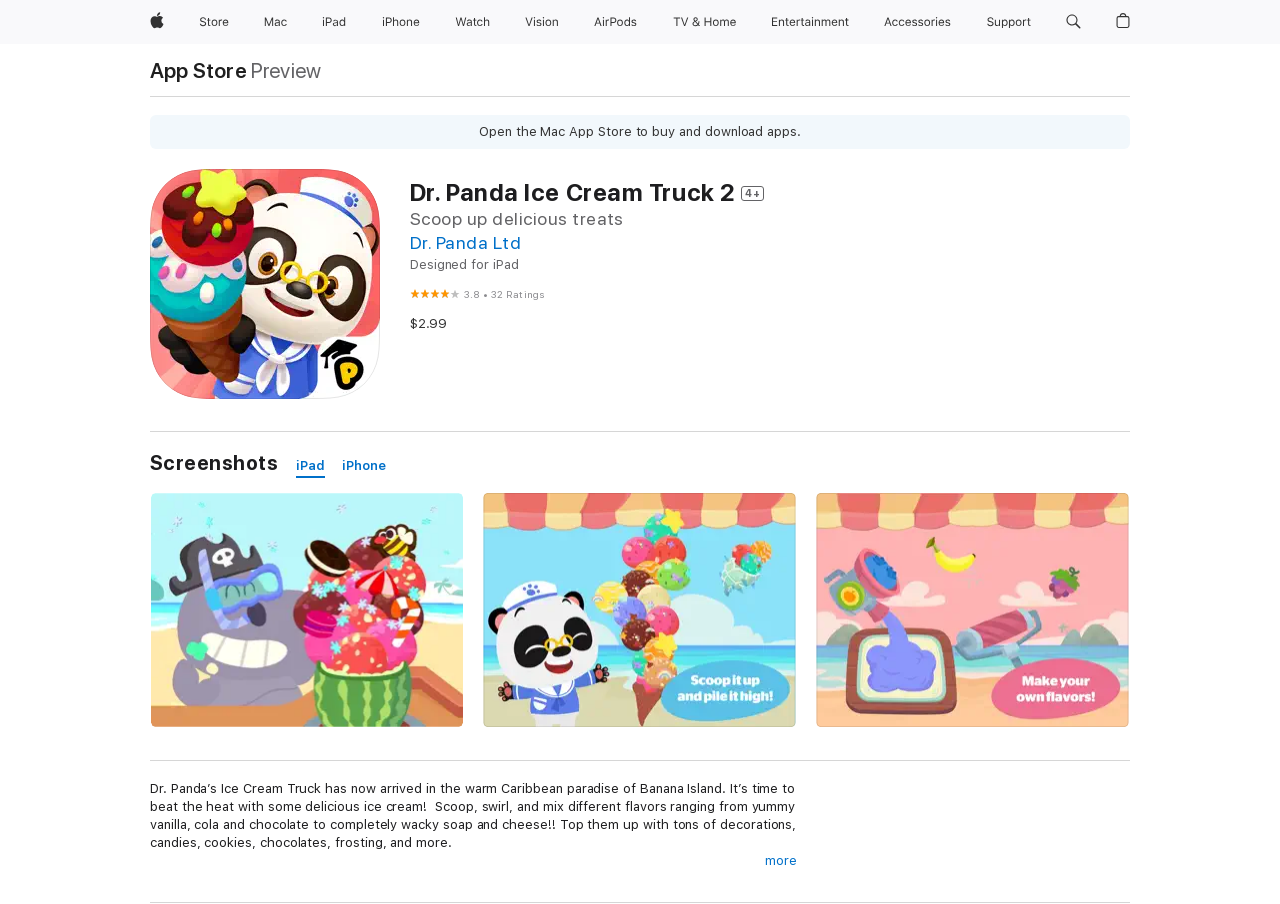What is the main theme of the app?
Using the screenshot, give a one-word or short phrase answer.

Ice cream